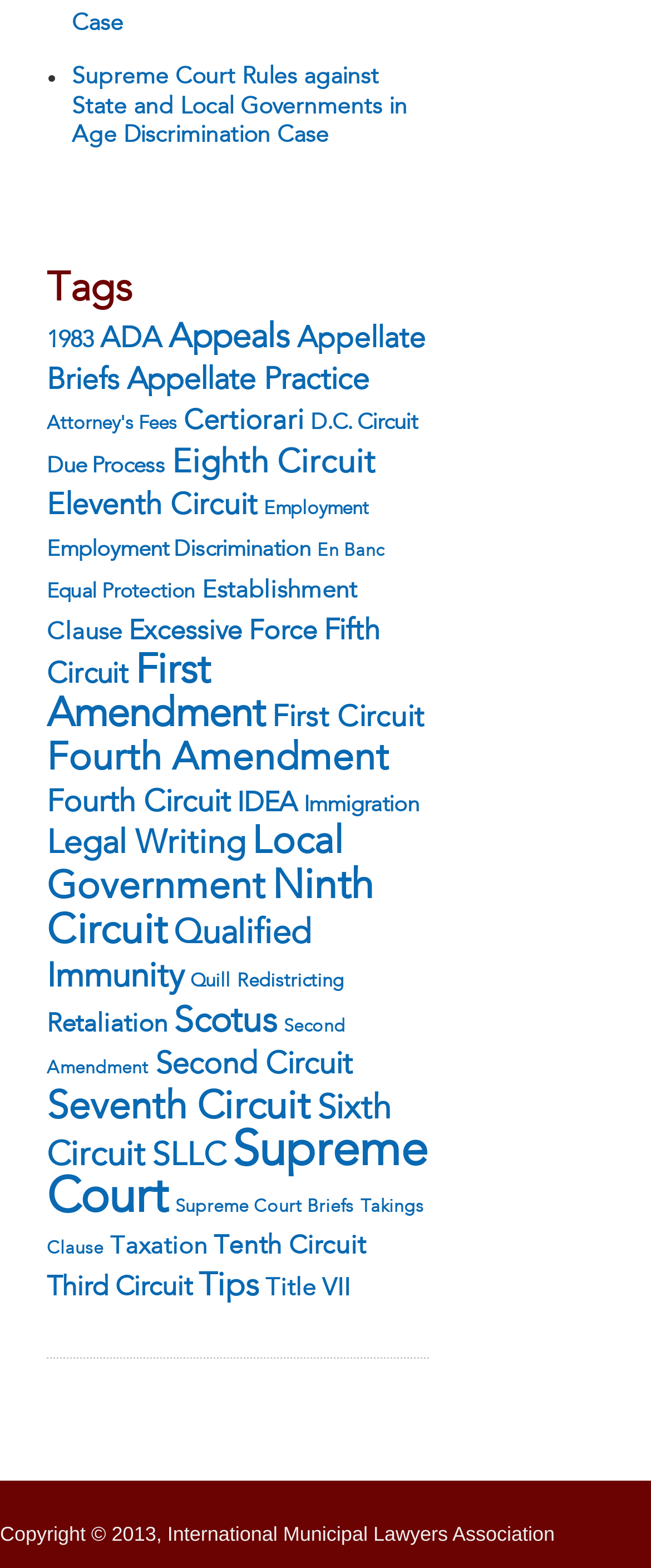How many circuits are mentioned? Observe the screenshot and provide a one-word or short phrase answer.

11